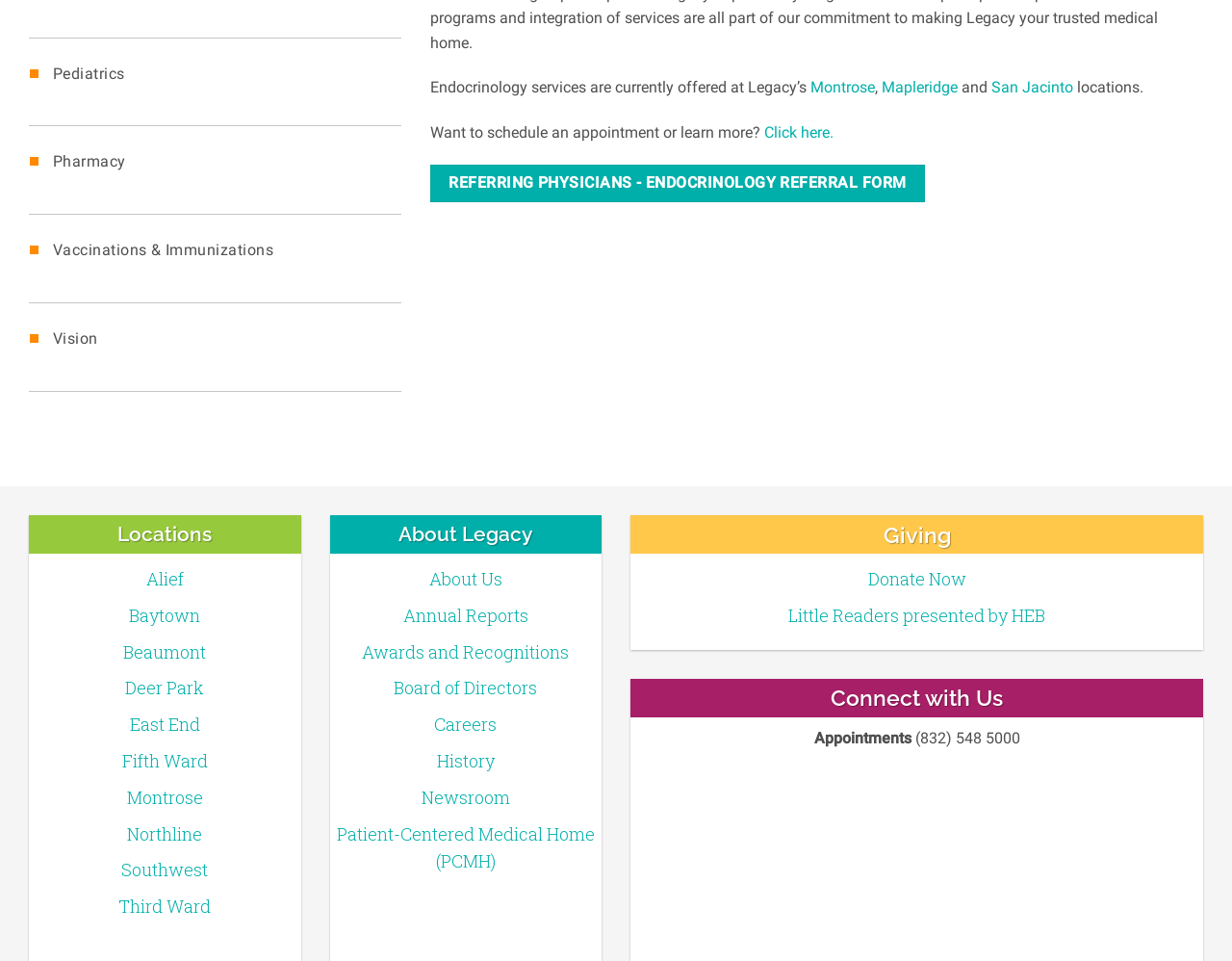Given the description of the UI element: "Little Readers presented by HEB", predict the bounding box coordinates in the form of [left, top, right, bottom], with each value being a float between 0 and 1.

[0.64, 0.628, 0.848, 0.652]